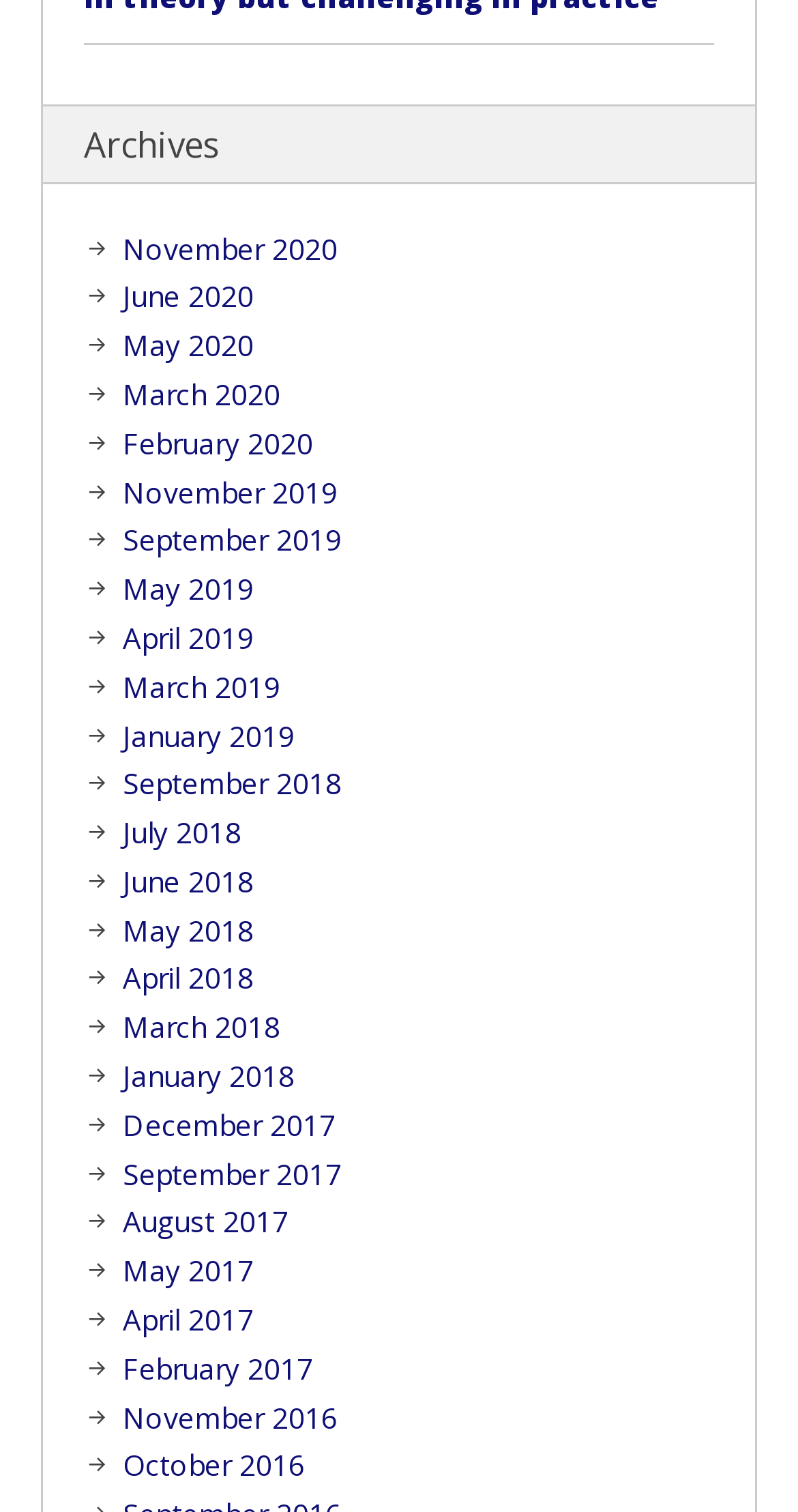Predict the bounding box coordinates of the area that should be clicked to accomplish the following instruction: "visit January 2017 archives". The bounding box coordinates should consist of four float numbers between 0 and 1, i.e., [left, top, right, bottom].

[0.154, 0.699, 0.369, 0.724]